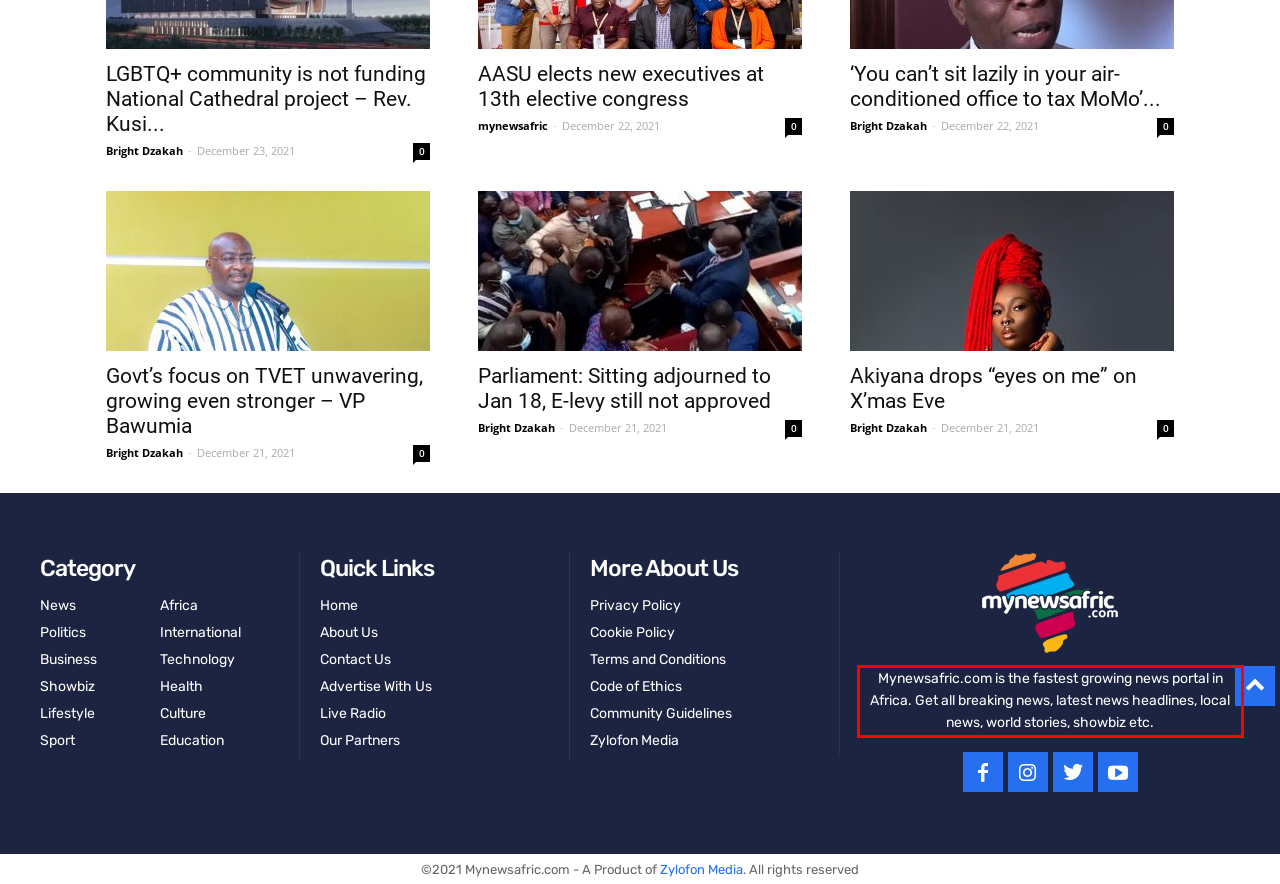Given a screenshot of a webpage with a red bounding box, extract the text content from the UI element inside the red bounding box.

Mynewsafric.com is the fastest growing news portal in Africa. Get all breaking news, latest news headlines, local news, world stories, showbiz etc.